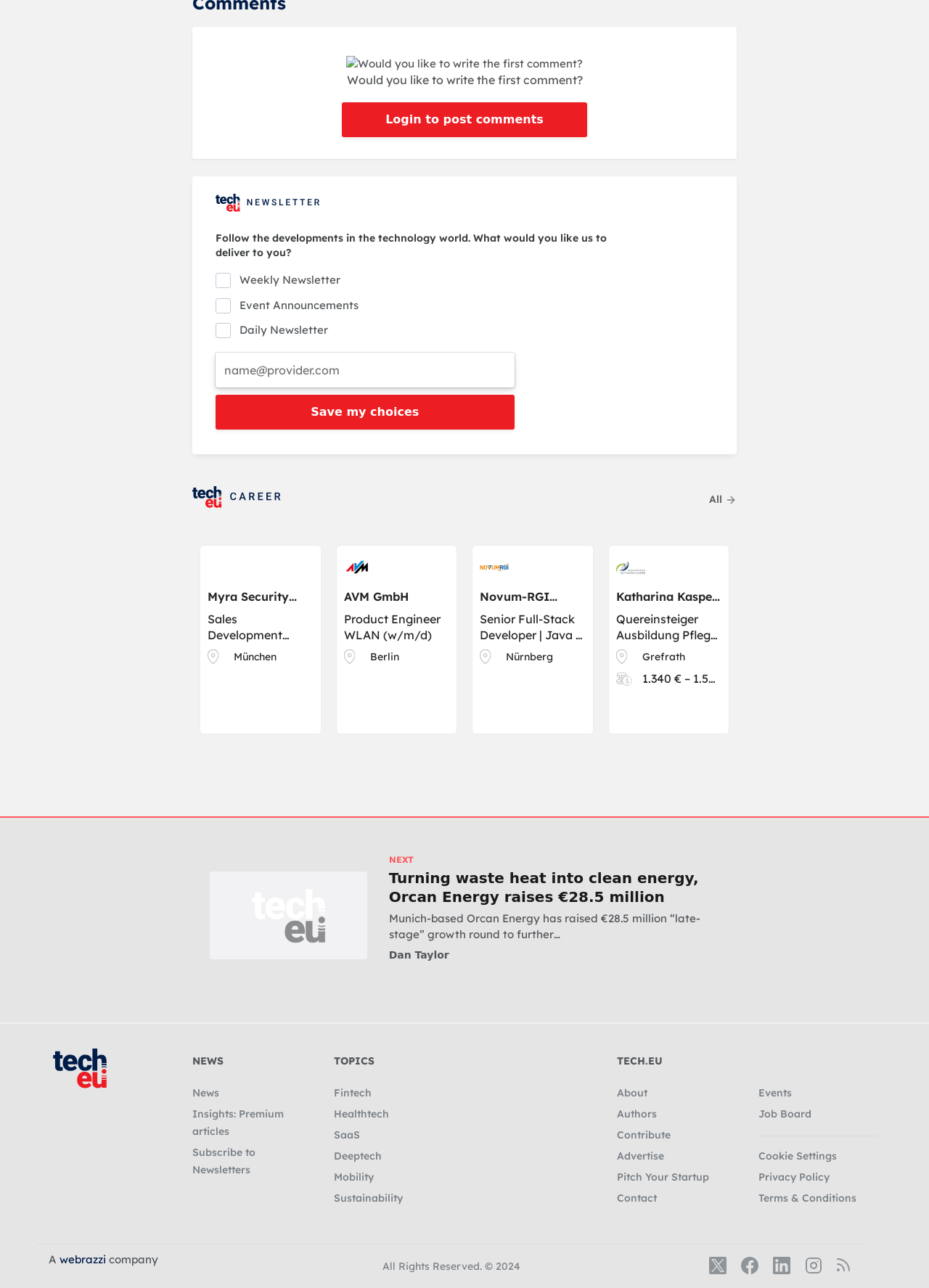Show me the bounding box coordinates of the clickable region to achieve the task as per the instruction: "Click on the 'Login to post comments' link".

[0.368, 0.08, 0.632, 0.107]